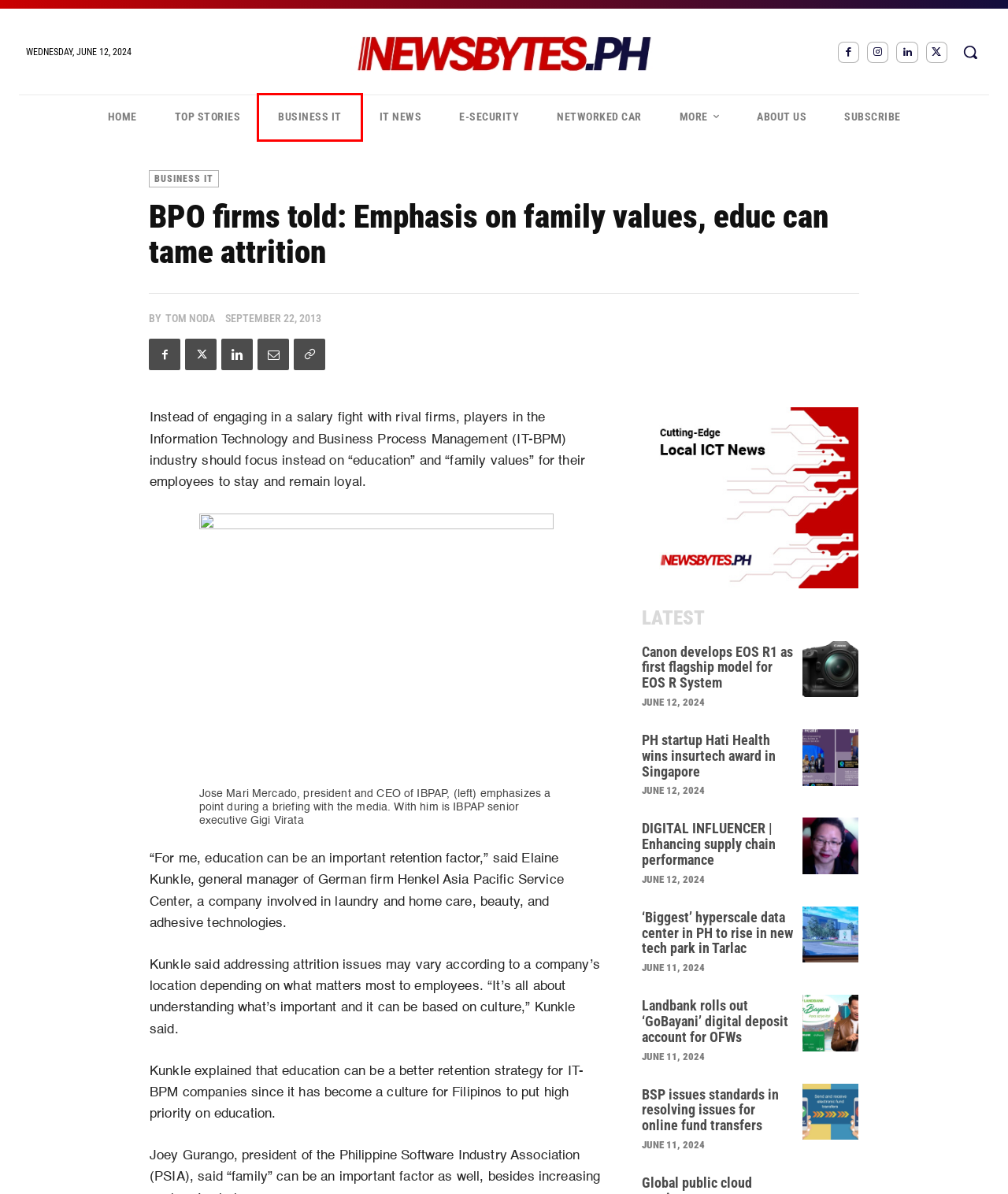Given a screenshot of a webpage with a red bounding box, please pick the webpage description that best fits the new webpage after clicking the element inside the bounding box. Here are the candidates:
A. DIGITAL INFLUENCER | Enhancing supply chain performance
B. Business IT Archives - Newsbytes.PH
C. e-Security Archives - Newsbytes.PH
D. ‘Biggest’ hyperscale data center in PH to rise in new tech park in Tarlac
E. Tom Noda, Author at Newsbytes.PH
F. Canon develops EOS R1 as first flagship model for EOS R System
G. BSP issues standards in resolving issues for online fund transfers
H. Subscribe - Newsbytes.PH

B